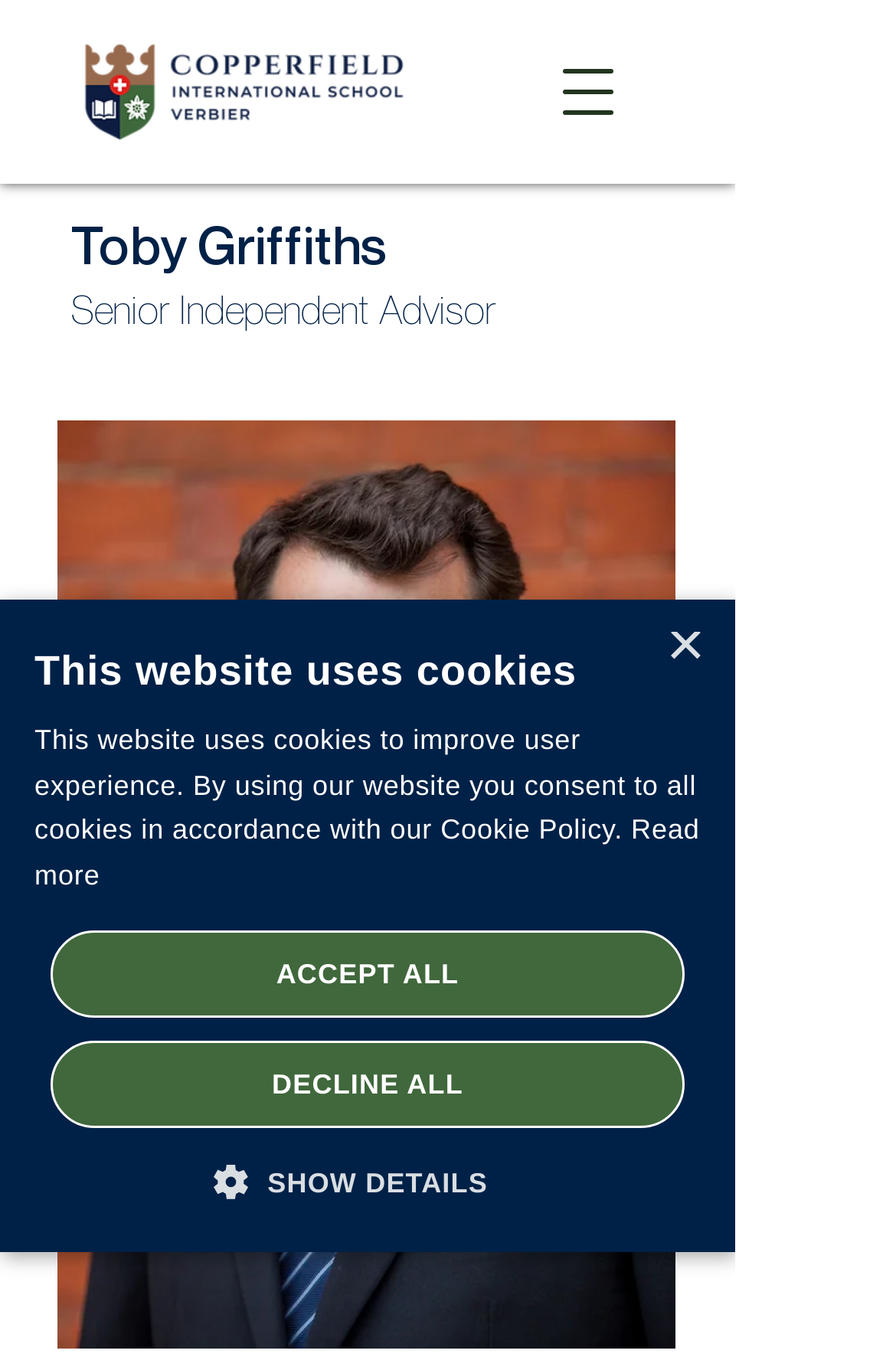Write a detailed summary of the webpage, including text, images, and layout.

The webpage is about Toby Griffiths, a Senior Independent Advisor, and is associated with Copperfield Verbier. At the top left of the page, there is a horizontal logo image of Copperfield Verbier. To the right of the logo, there is a navigation menu button labeled "Open navigation menu". Below the logo, there are two headings, "Toby Griffiths" and "Senior Independent Advisor", positioned side by side. 

On the right side of the page, there is a large image of Toby Griffiths, taking up most of the vertical space. At the bottom of the page, there is a "Quick actions" button. 

A prominent alert message is displayed at the bottom of the page, notifying users that the website uses cookies to improve user experience. The message includes a brief description, a "Read more" link that opens a new window, and three buttons: "Close", "ACCEPT ALL", and "DECLINE ALL". Additionally, there is a "SHOW DETAILS" button below the alert message.